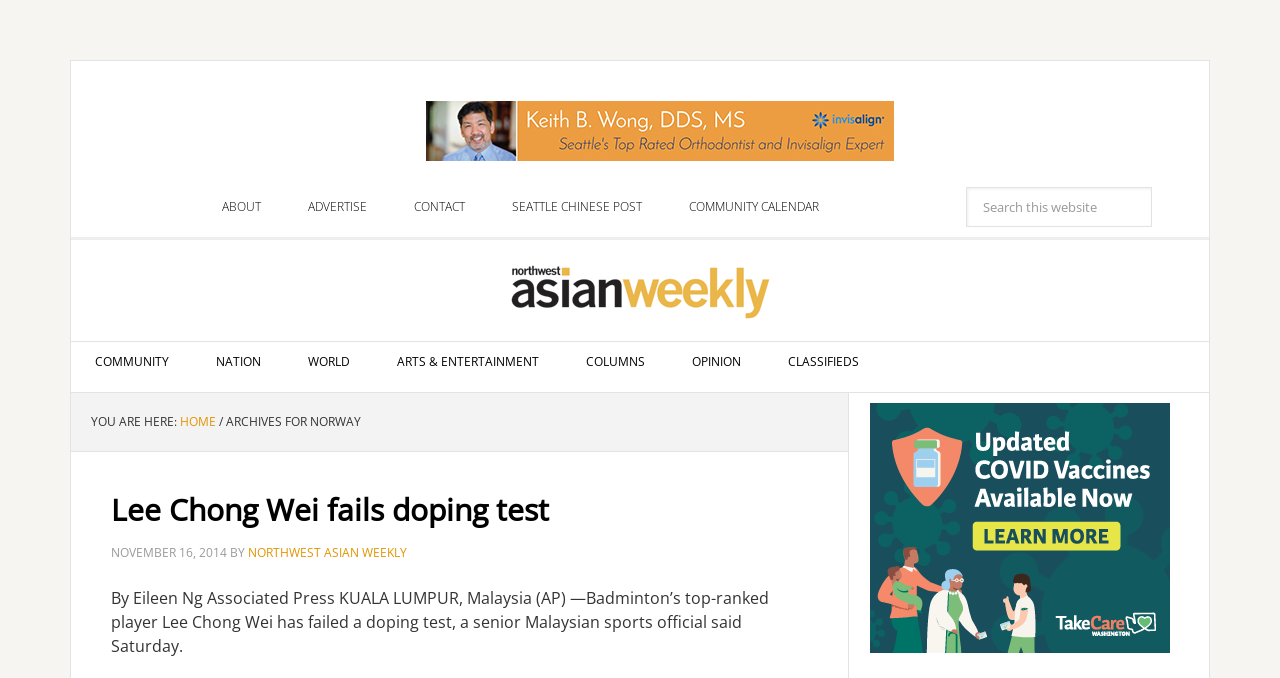What is the name of the badminton player mentioned in the article?
Answer the question in as much detail as possible.

I found the name of the badminton player by reading the main article and finding the name 'Lee Chong Wei' which seems to be the main topic of the article.